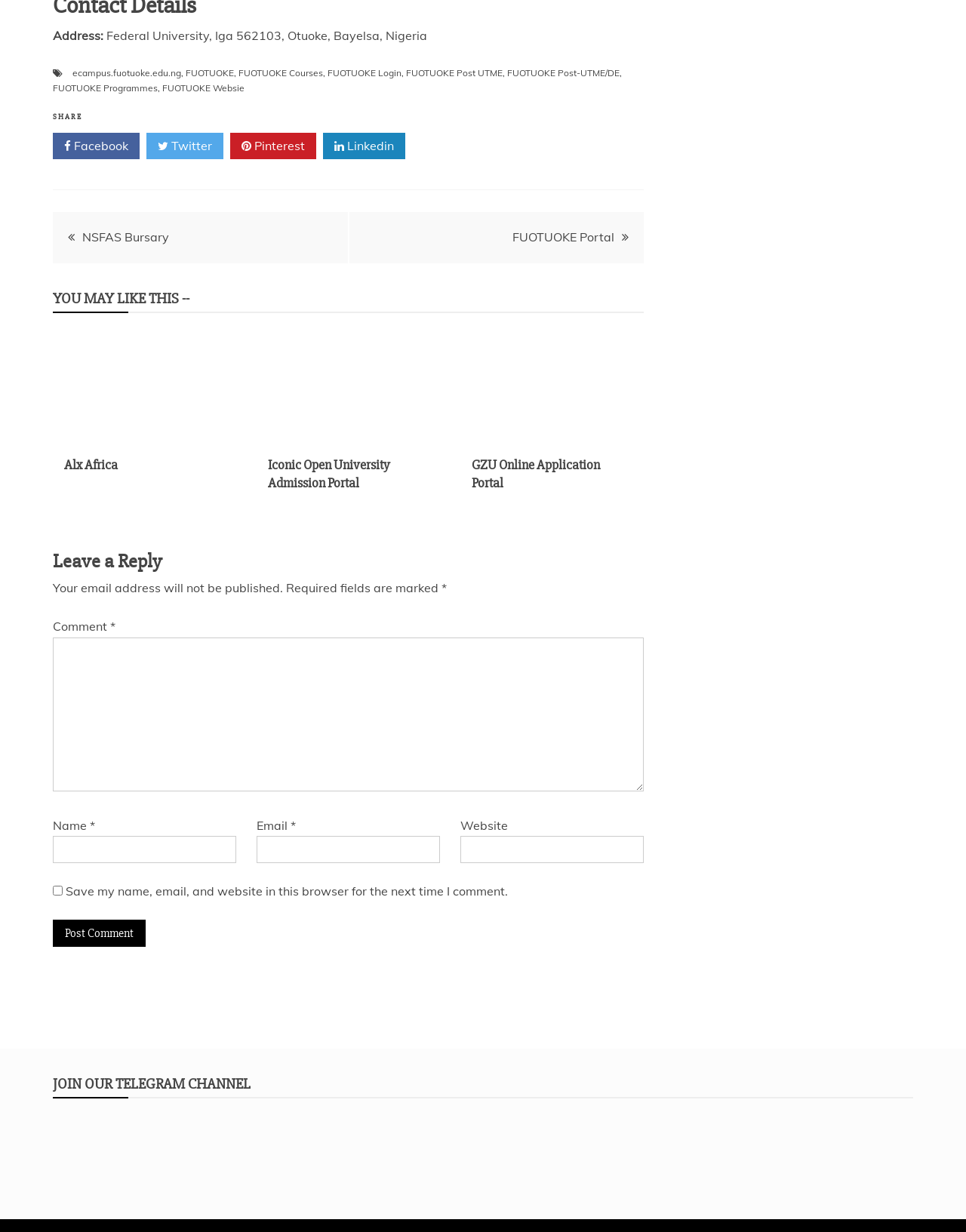What are the social media platforms available for sharing?
Give a one-word or short-phrase answer derived from the screenshot.

Facebook, Twitter, Pinterest, Linkedin